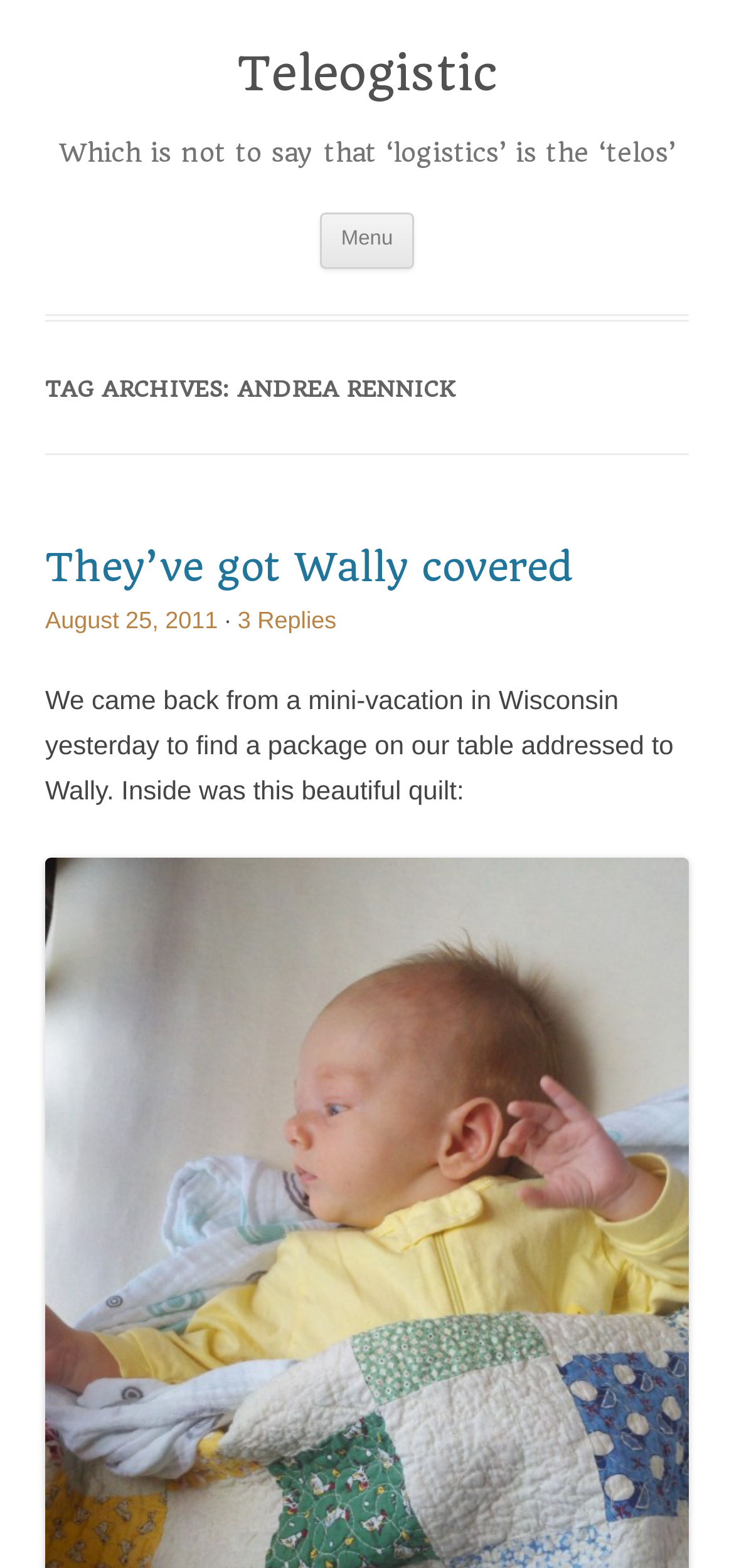Using the given element description, provide the bounding box coordinates (top-left x, top-left y, bottom-right x, bottom-right y) for the corresponding UI element in the screenshot: 3 Replies

[0.324, 0.387, 0.458, 0.404]